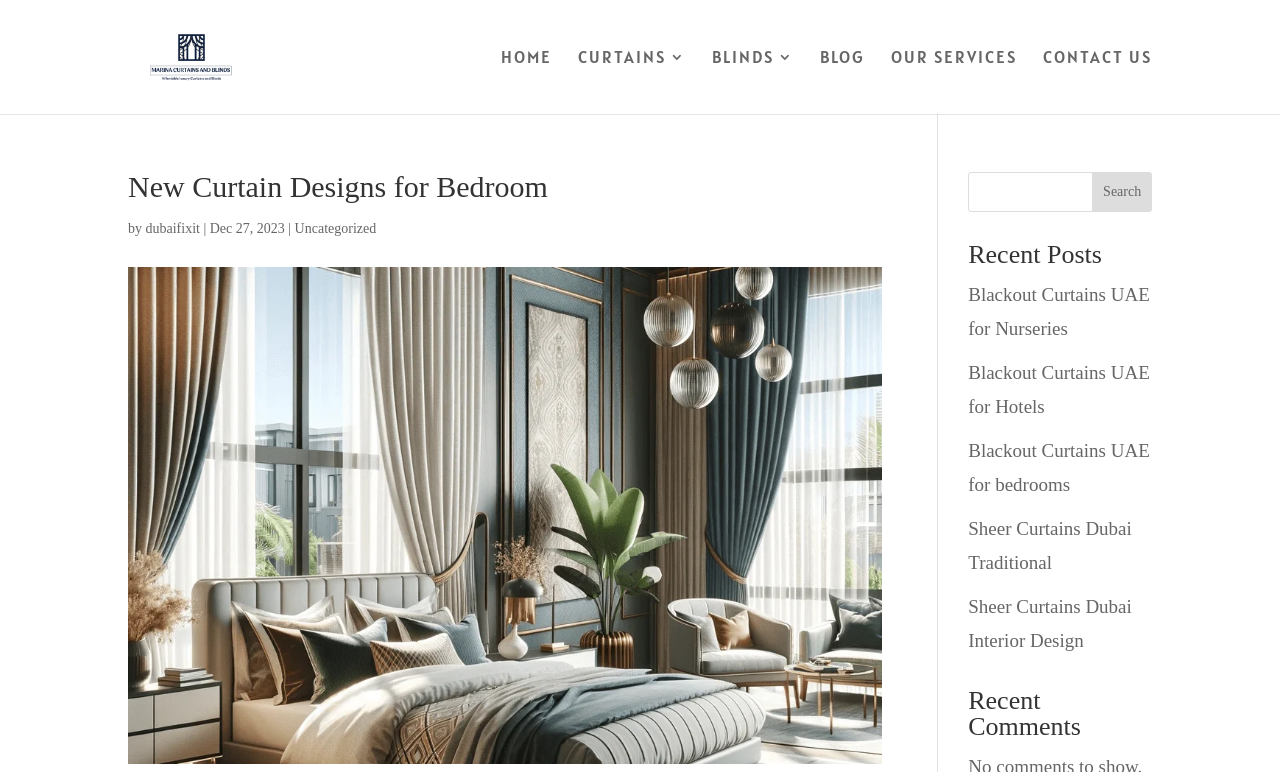Using the format (top-left x, top-left y, bottom-right x, bottom-right y), and given the element description, identify the bounding box coordinates within the screenshot: San Diego

None